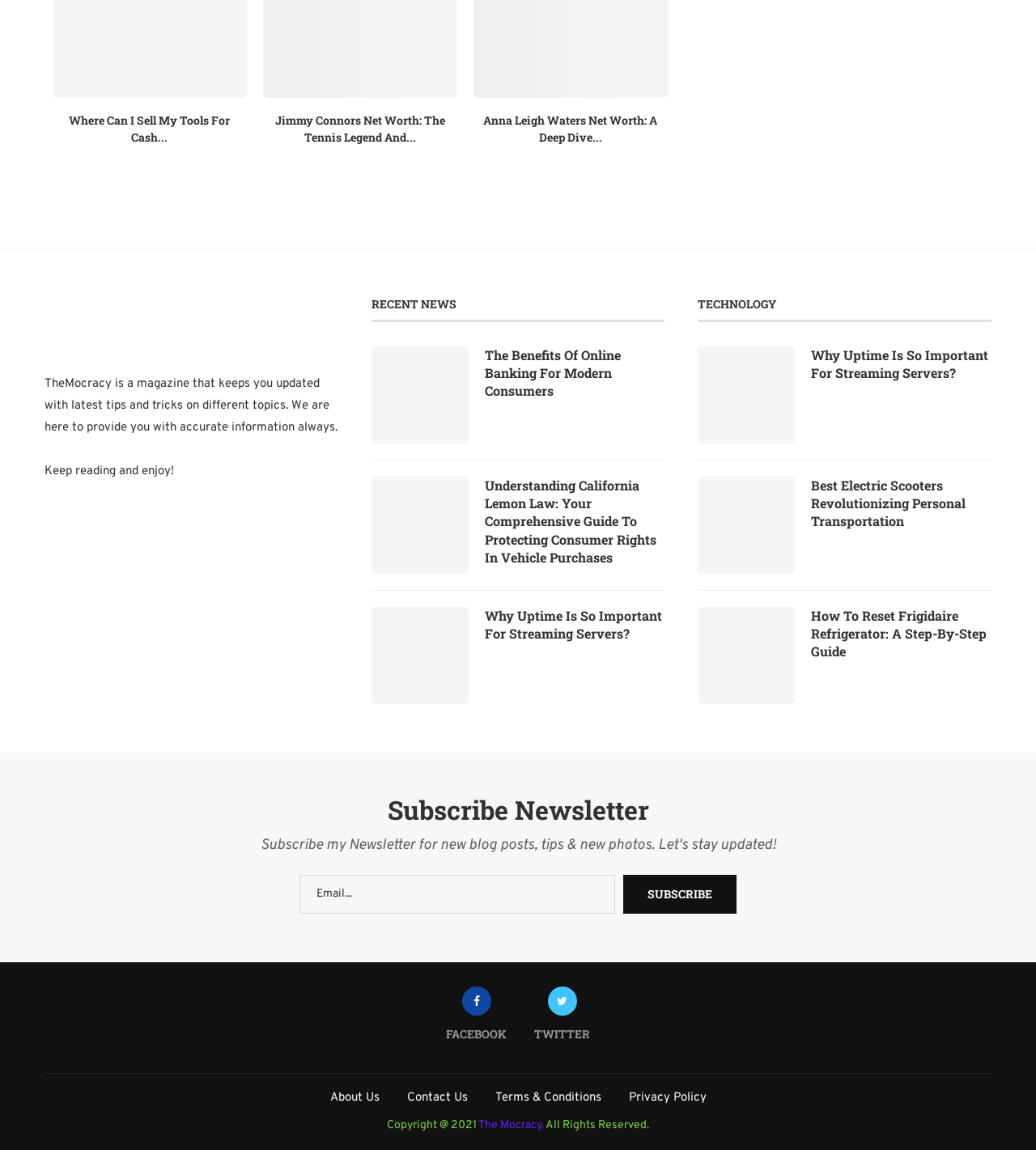Refer to the image and provide an in-depth answer to the question:
How many social media links are there at the bottom of the webpage?

At the bottom of the webpage, there are two social media links: Facebook and Twitter. These links are likely meant for users to follow the magazine on these platforms.